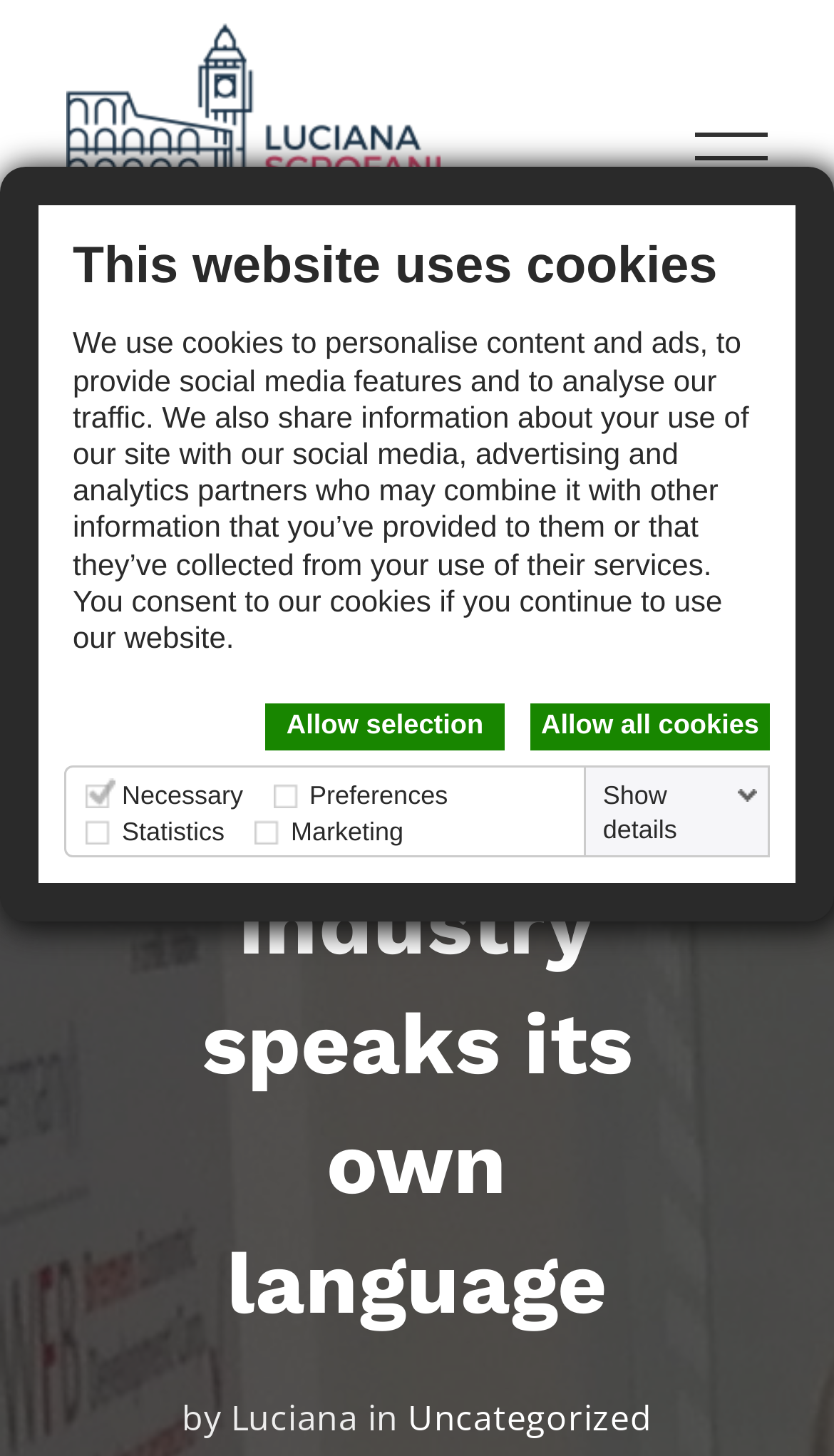Please provide a comprehensive response to the question below by analyzing the image: 
What is the date of the latest article?

I found the answer by looking at the text 'March 17, 2021' which is located near the author's name.